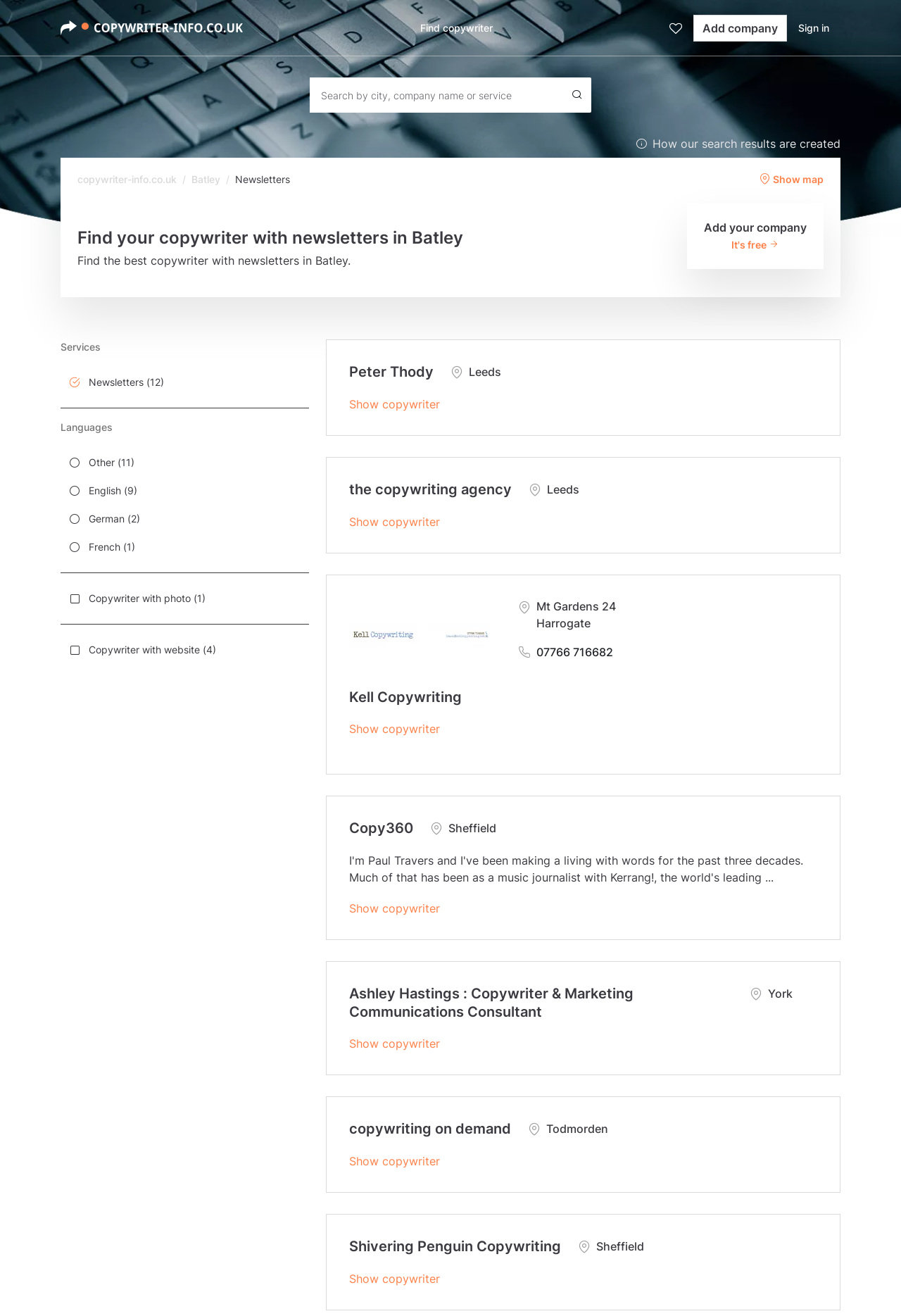Provide a brief response in the form of a single word or phrase:
How many copywriters are listed on this page?

10